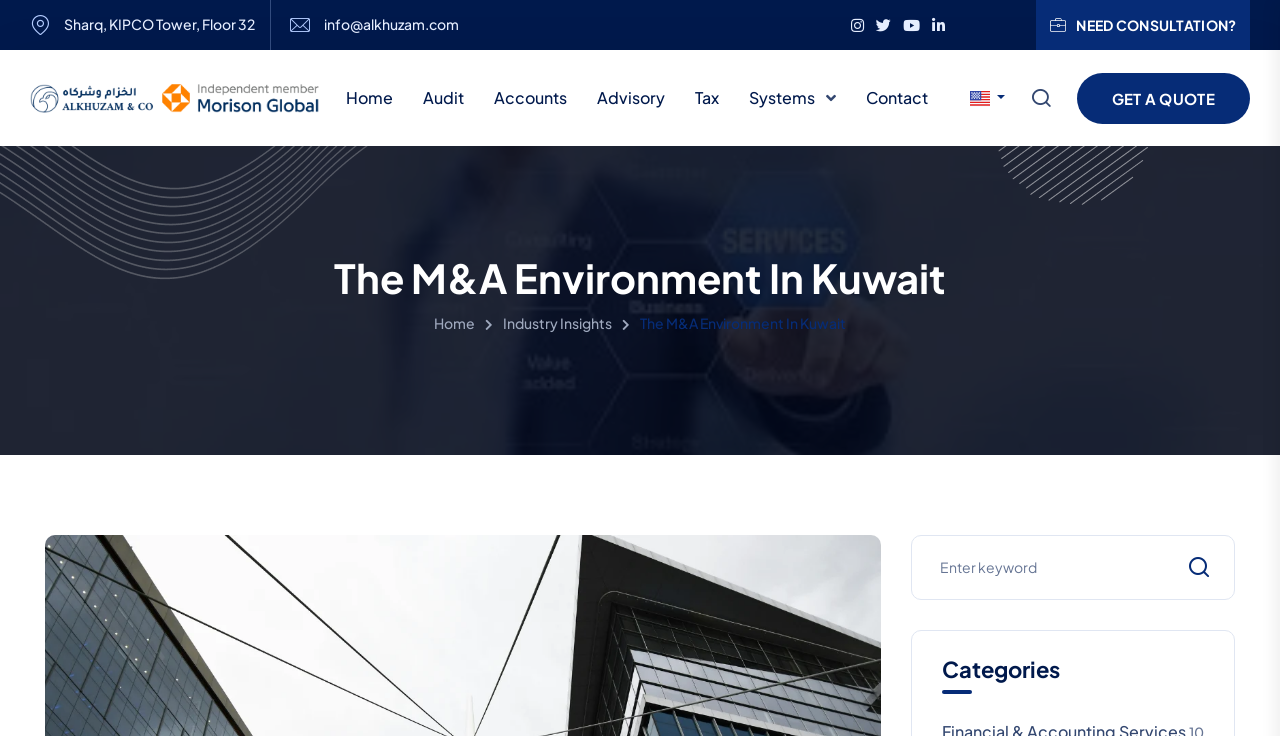Locate the bounding box coordinates of the element I should click to achieve the following instruction: "Search for a keyword".

[0.712, 0.726, 0.965, 0.815]